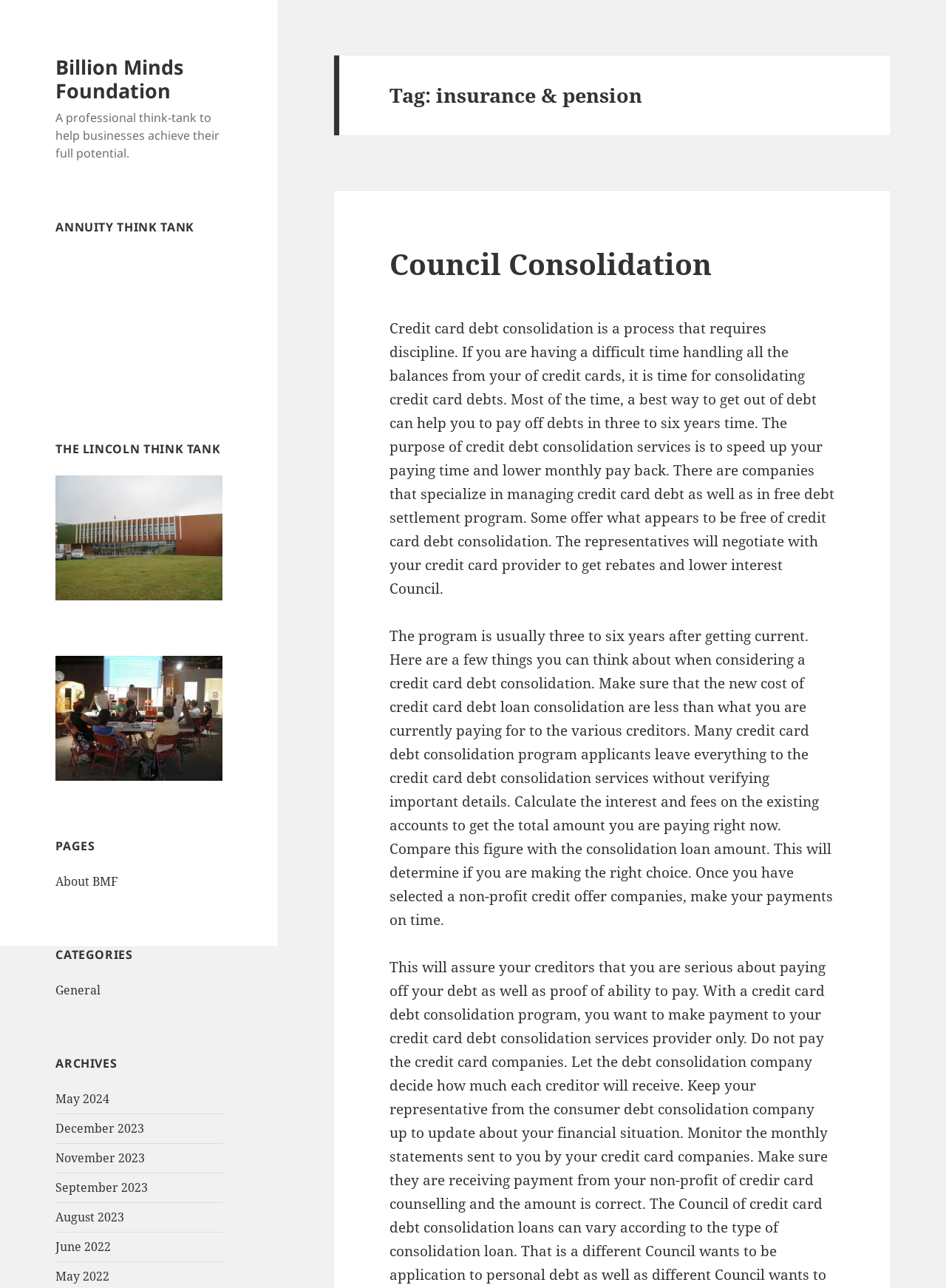Identify the main title of the webpage and generate its text content.

Tag: insurance & pension